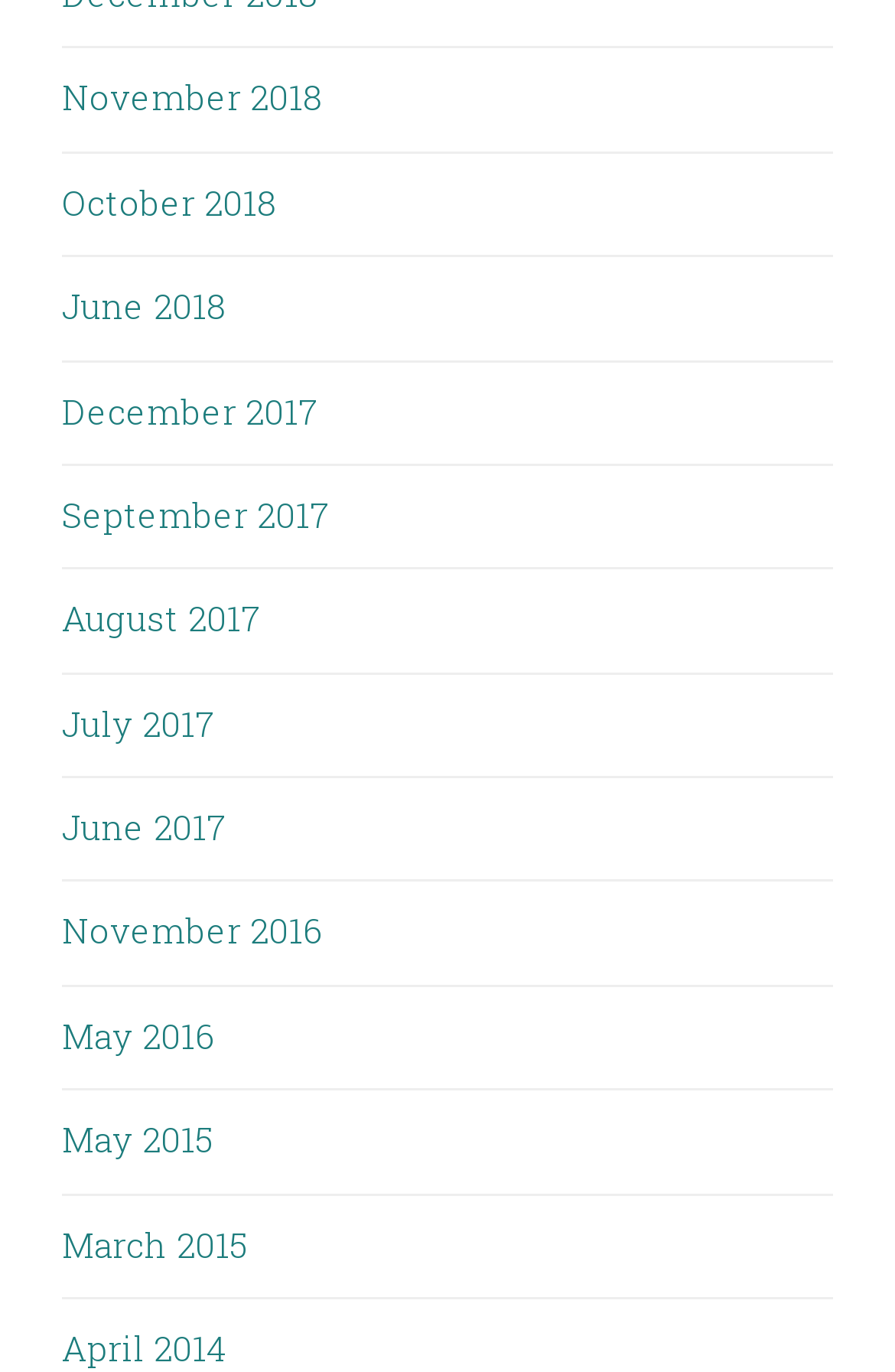Are the links organized in chronological order?
Please look at the screenshot and answer using one word or phrase.

Yes